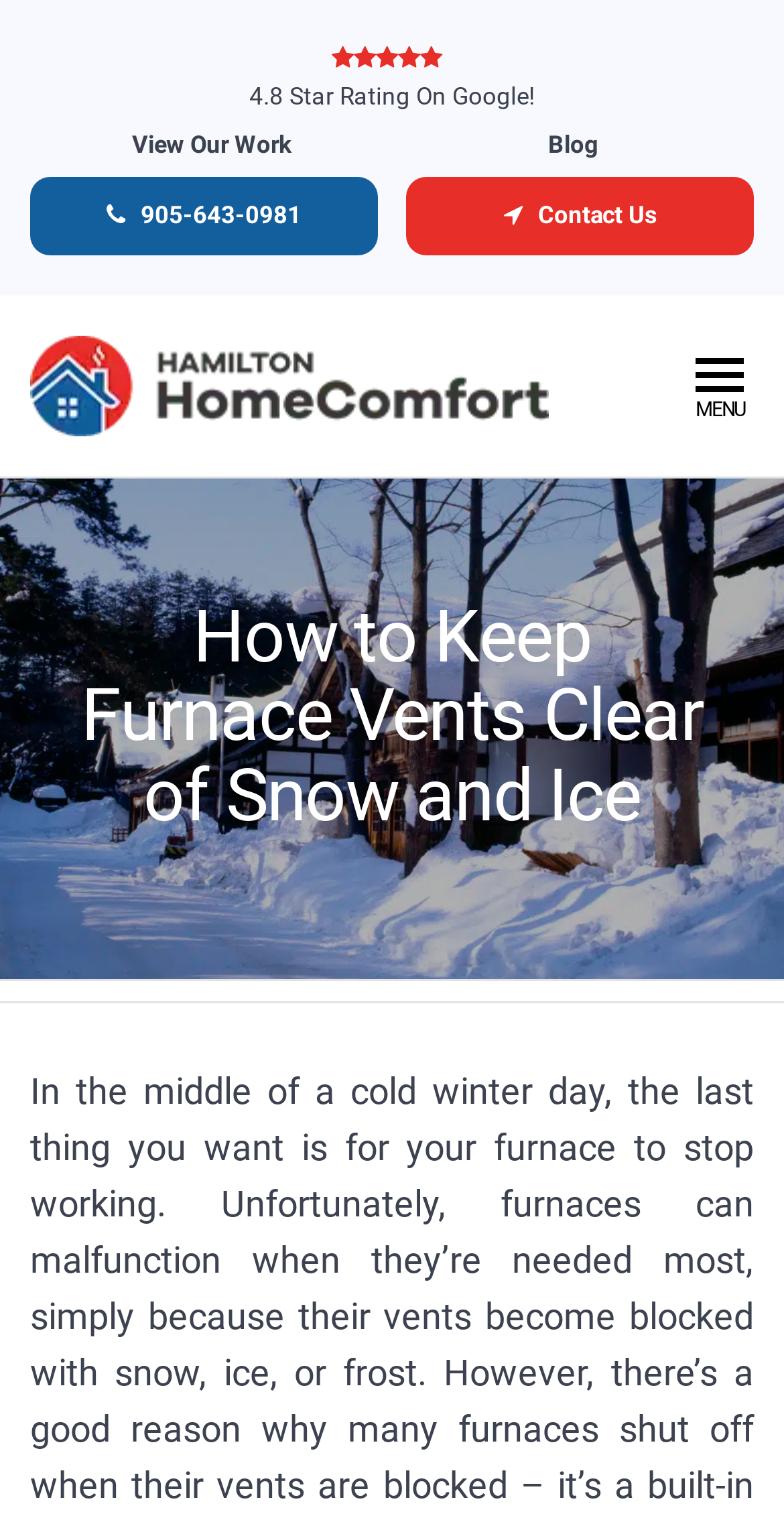Extract the text of the main heading from the webpage.

How to Keep Furnace Vents Clear of Snow and Ice